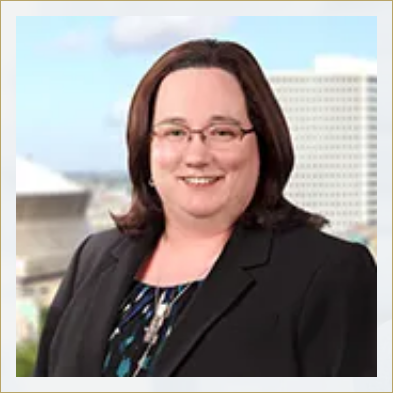Please respond in a single word or phrase: 
What is Chelsea R. Martin's educational background?

BA in History, MA in English Literature, post-baccalaureate certificate in paralegal studies